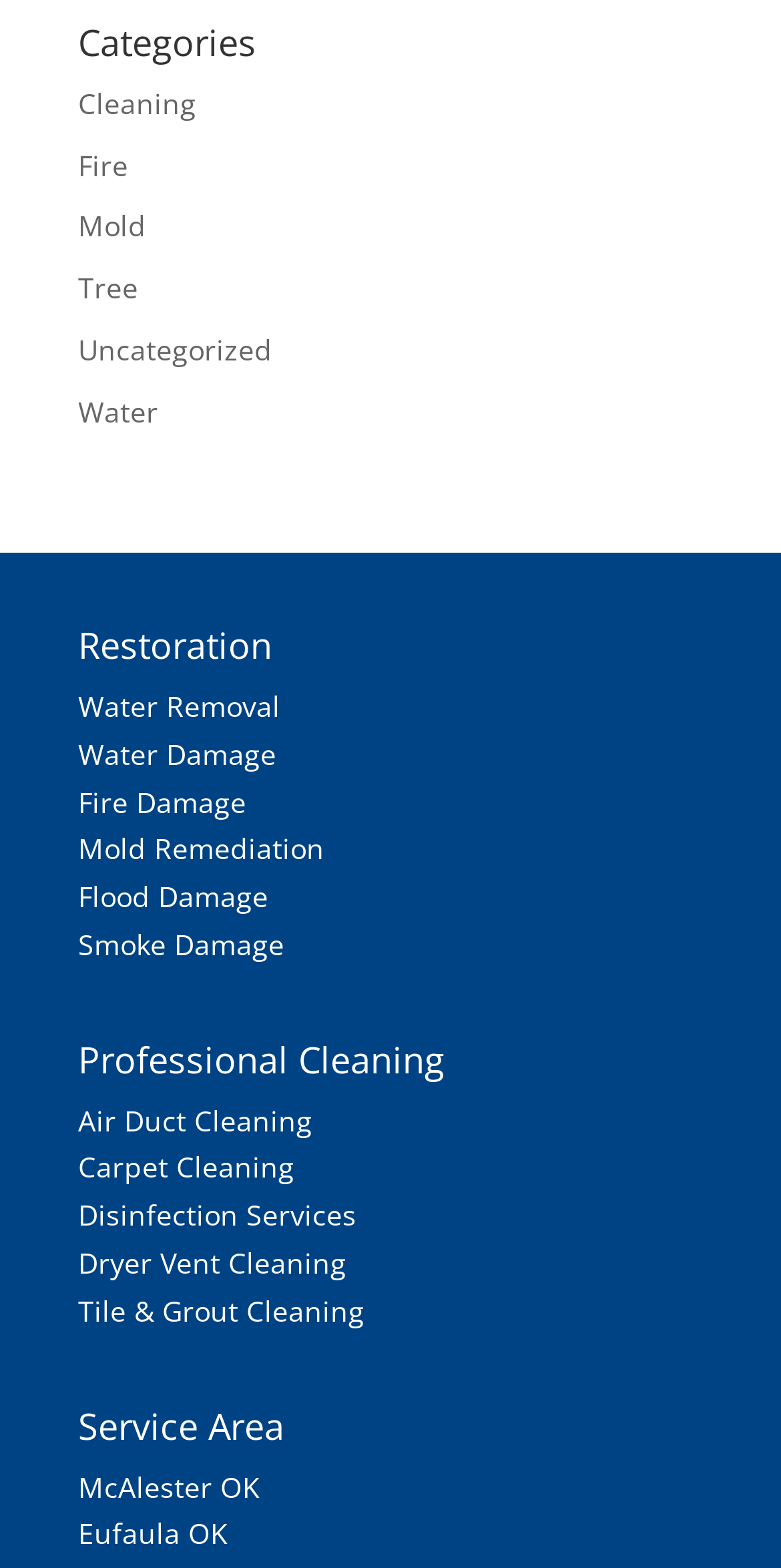Locate the bounding box coordinates of the element's region that should be clicked to carry out the following instruction: "Explore 'Tile & Grout Cleaning' professional cleaning service". The coordinates need to be four float numbers between 0 and 1, i.e., [left, top, right, bottom].

[0.1, 0.824, 0.467, 0.848]